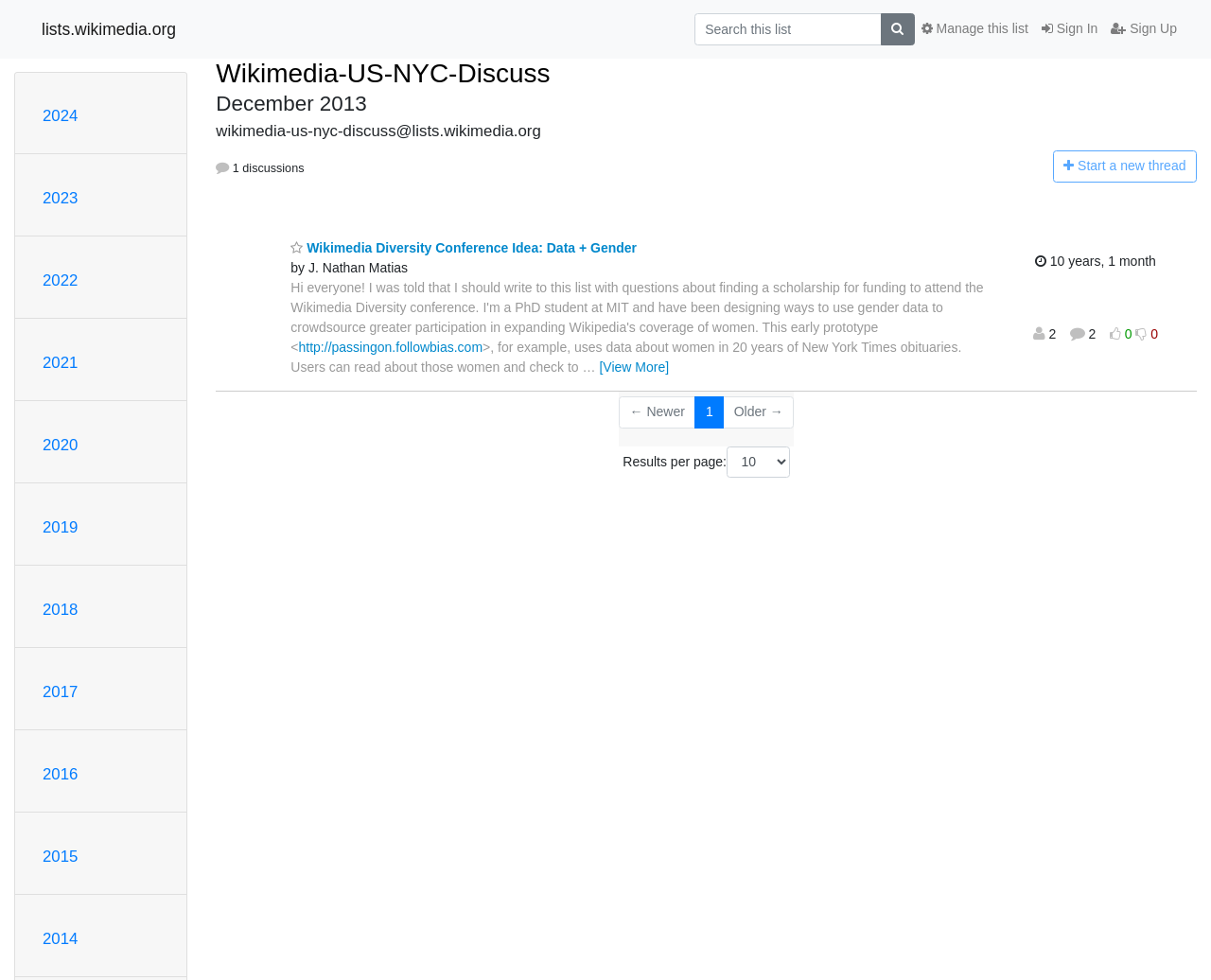Find the bounding box of the UI element described as follows: "Donate".

None